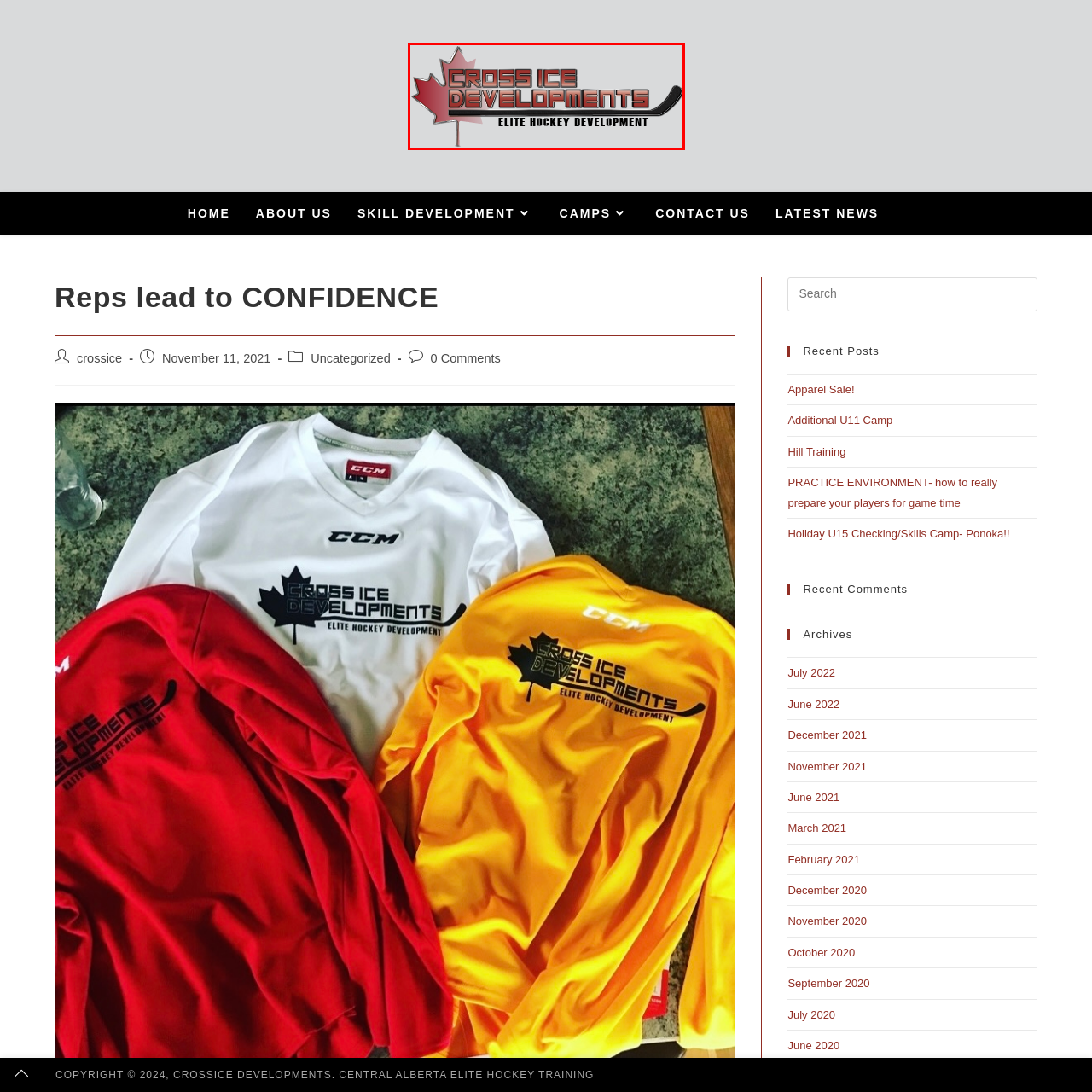Refer to the section enclosed in the red box, What is the symbol above the brand name? Please answer briefly with a single word or phrase.

Maple leaf